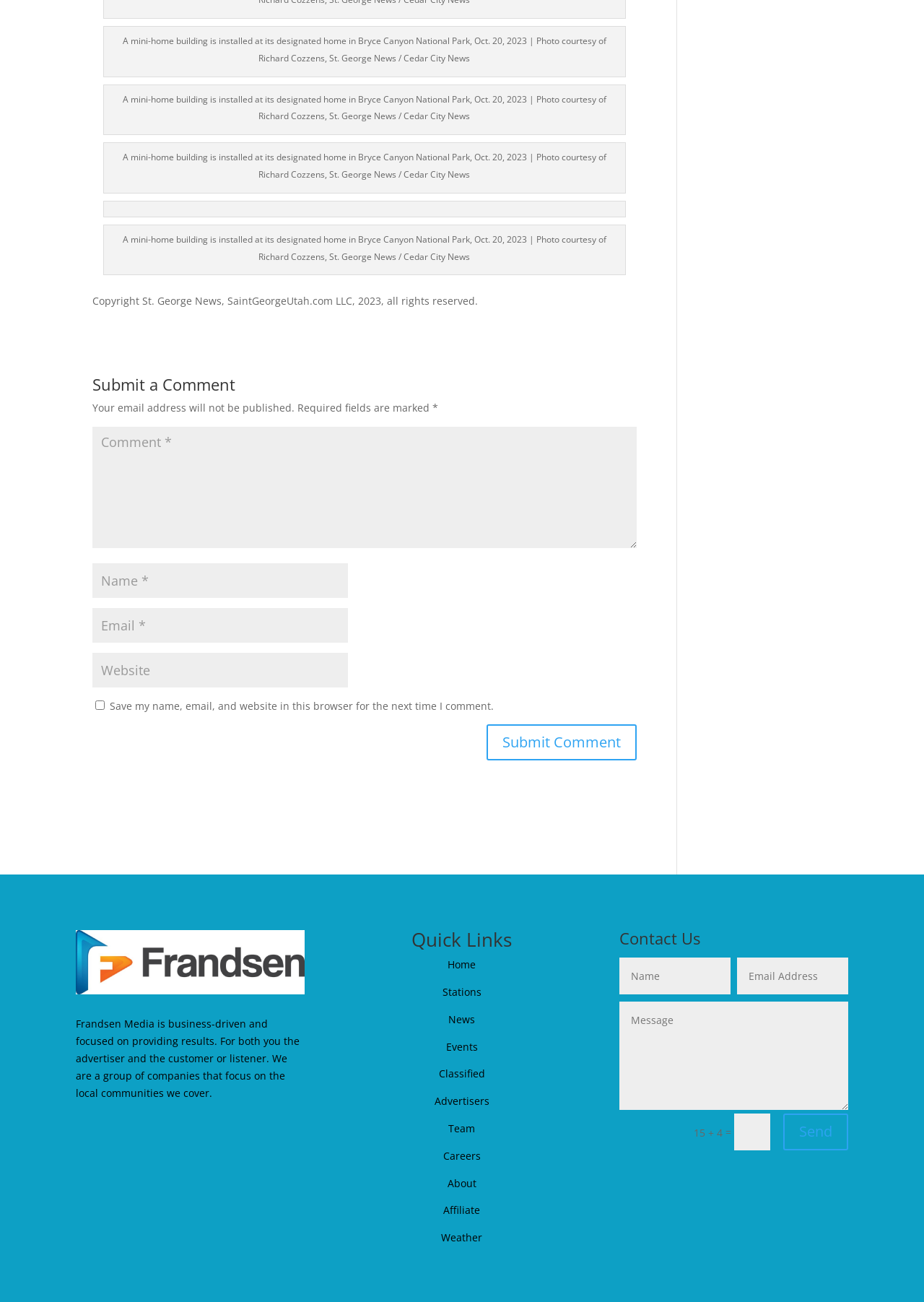Find the bounding box coordinates for the area that should be clicked to accomplish the instruction: "Submit a comment".

[0.1, 0.289, 0.689, 0.307]